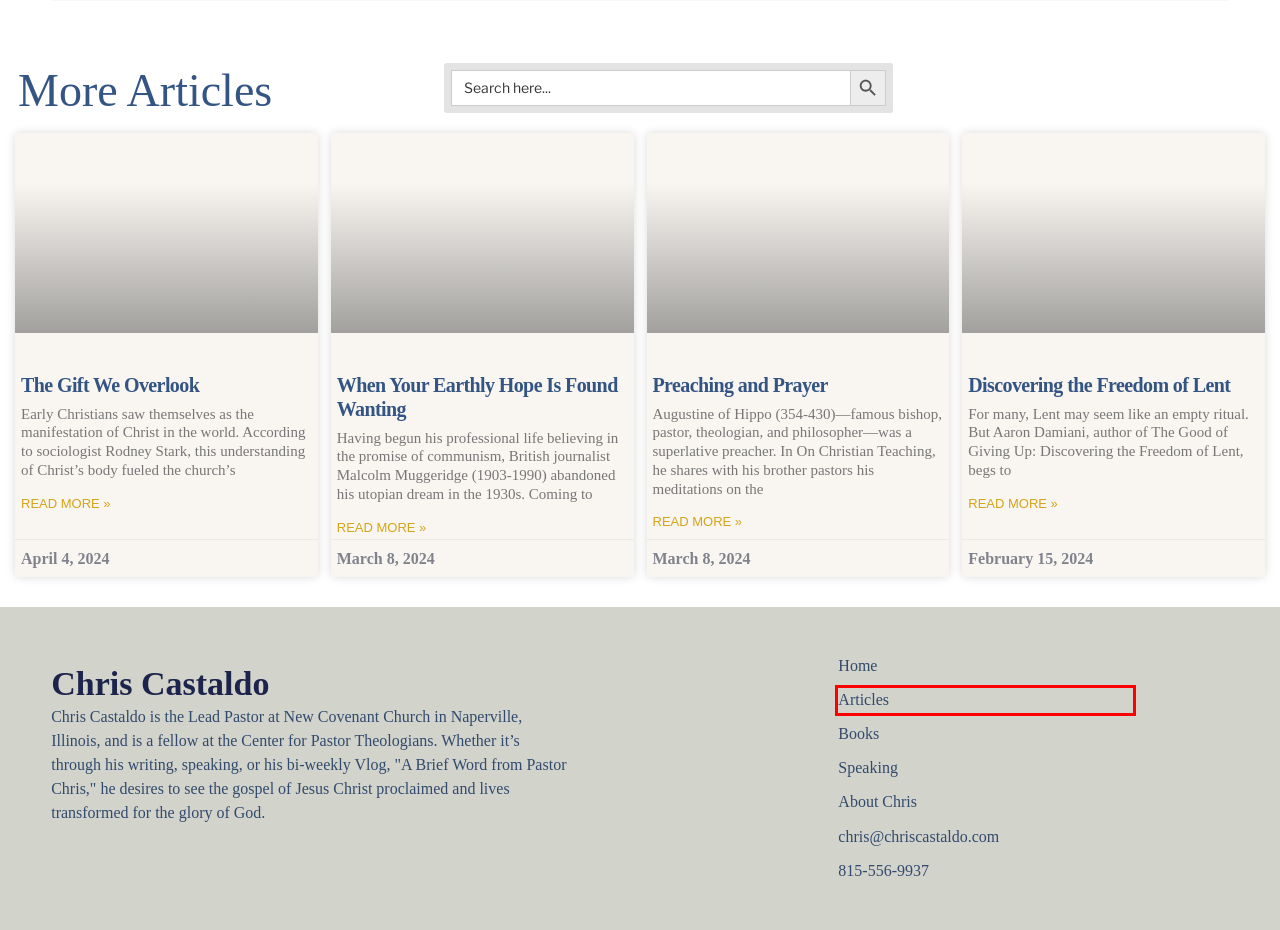Analyze the webpage screenshot with a red bounding box highlighting a UI element. Select the description that best matches the new webpage after clicking the highlighted element. Here are the options:
A. Blog Archives - Chris Castaldo
B. Speaking - Chris Castaldo
C. Preaching and Prayer - Chris Castaldo
D. Home - Chris Castaldo
E. When Your Earthly Hope Is Found Wanting - Chris Castaldo
F. The Gift We Overlook - Chris Castaldo
G. Articles - Chris Castaldo
H. Discovering the Freedom of Lent - Chris Castaldo

A